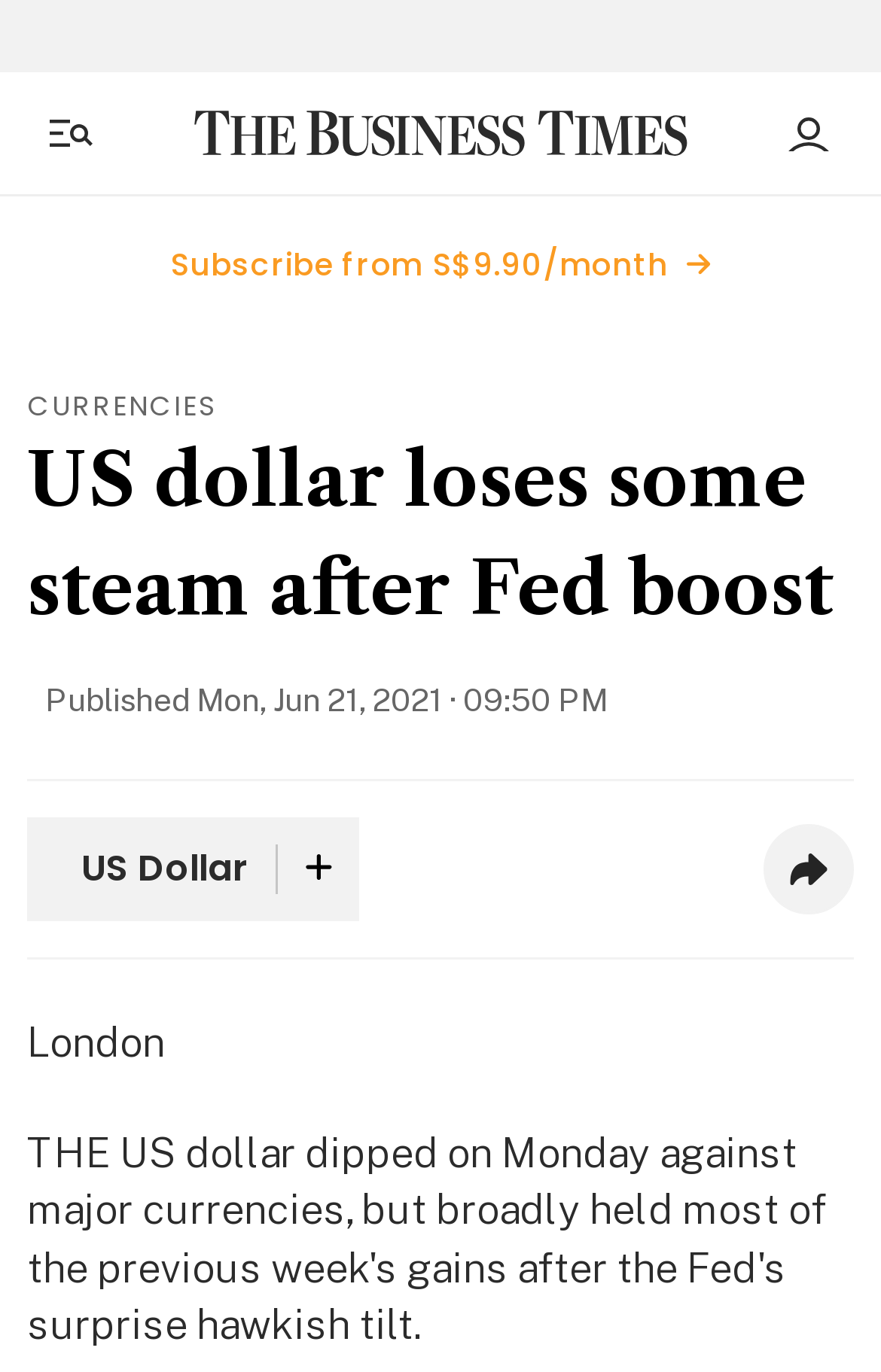What is the purpose of the button with the hamburger icon?
Please provide a comprehensive answer based on the visual information in the image.

I inferred the purpose by analyzing the button element with the image 'hamburger icon', which is commonly used to toggle a side menu in web applications.